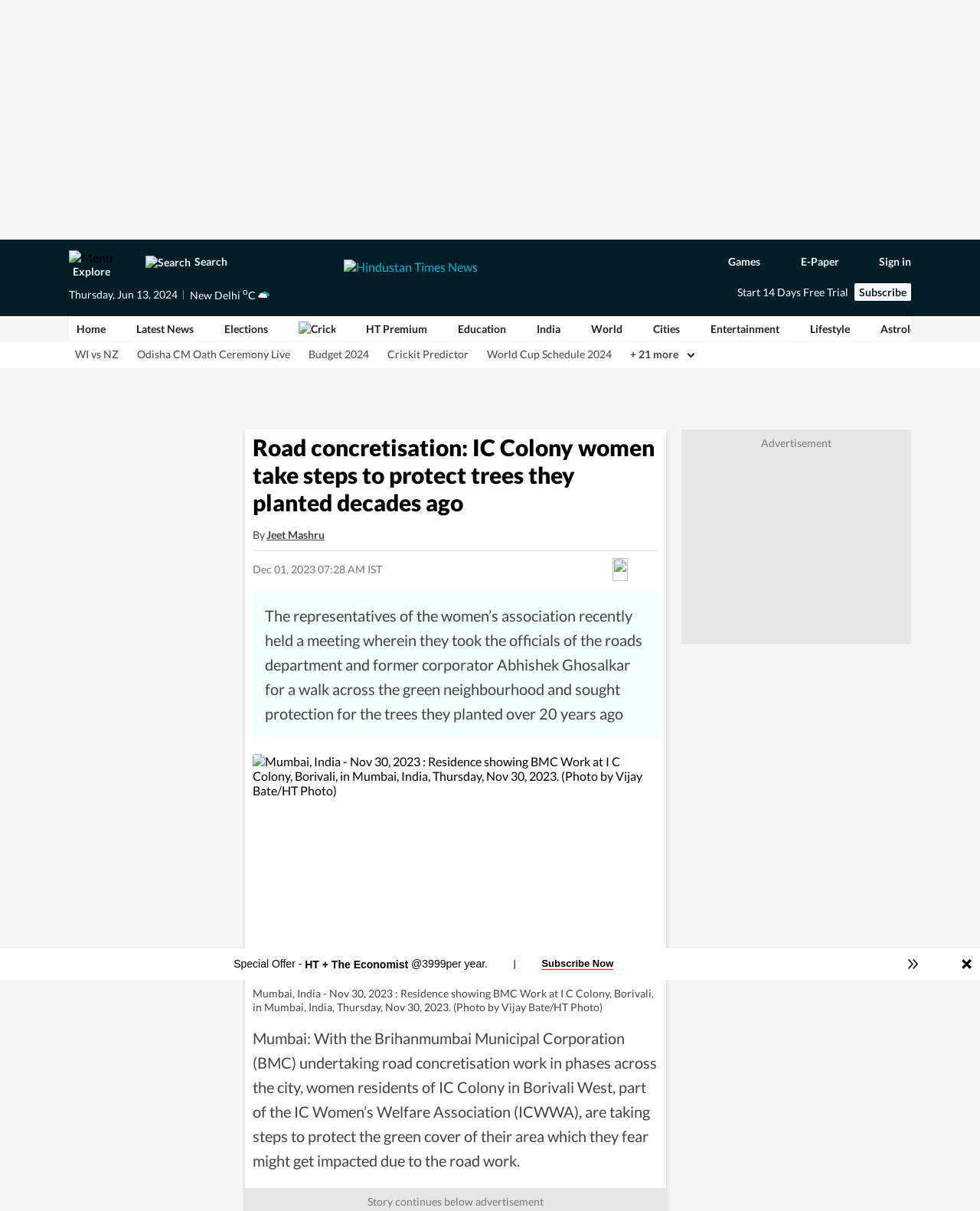What is the name of the association mentioned in the news article?
By examining the image, provide a one-word or phrase answer.

IC Women’s Welfare Association